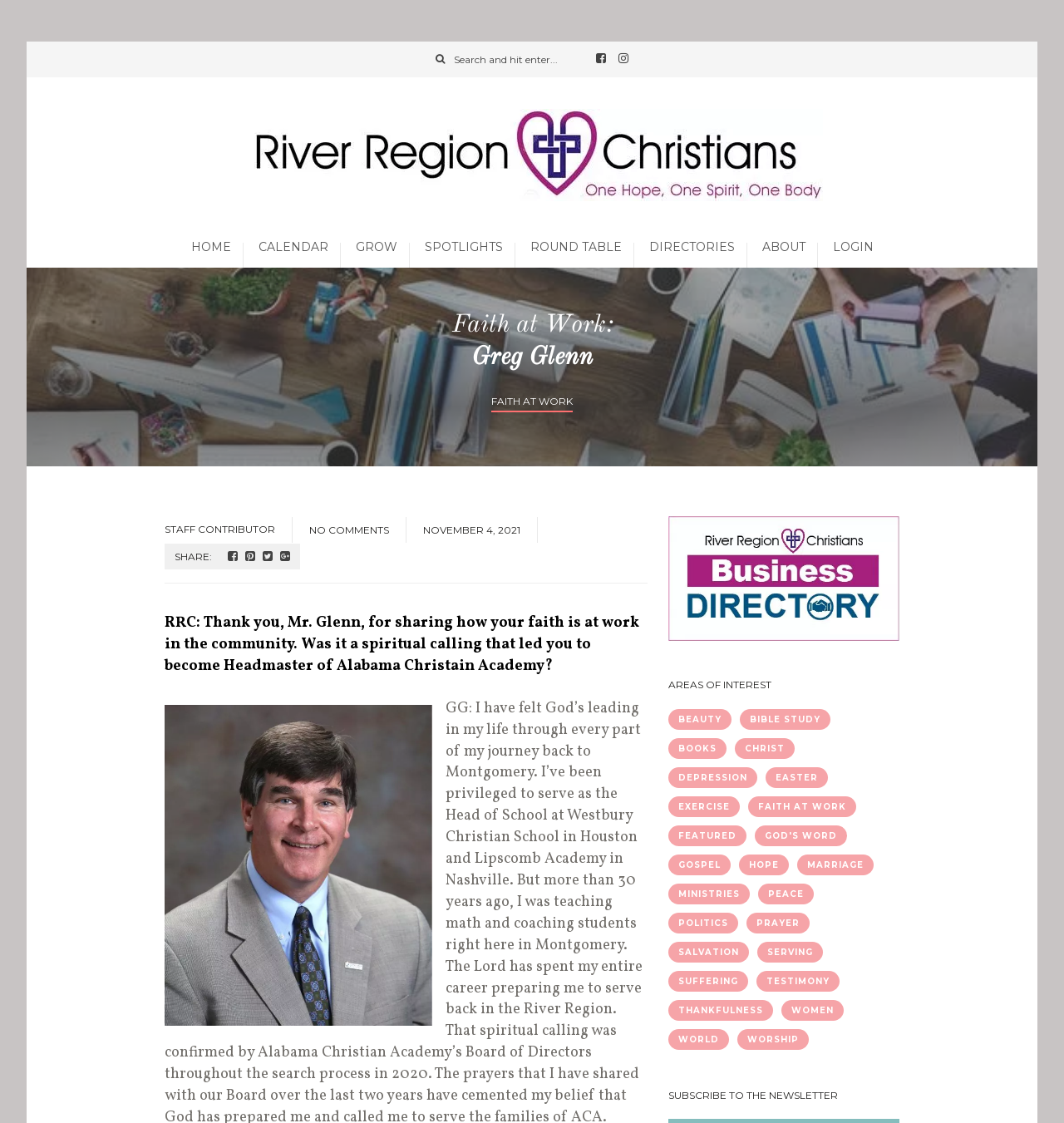Can you specify the bounding box coordinates for the region that should be clicked to fulfill this instruction: "Explore the area of interest in Beauty".

[0.628, 0.631, 0.687, 0.65]